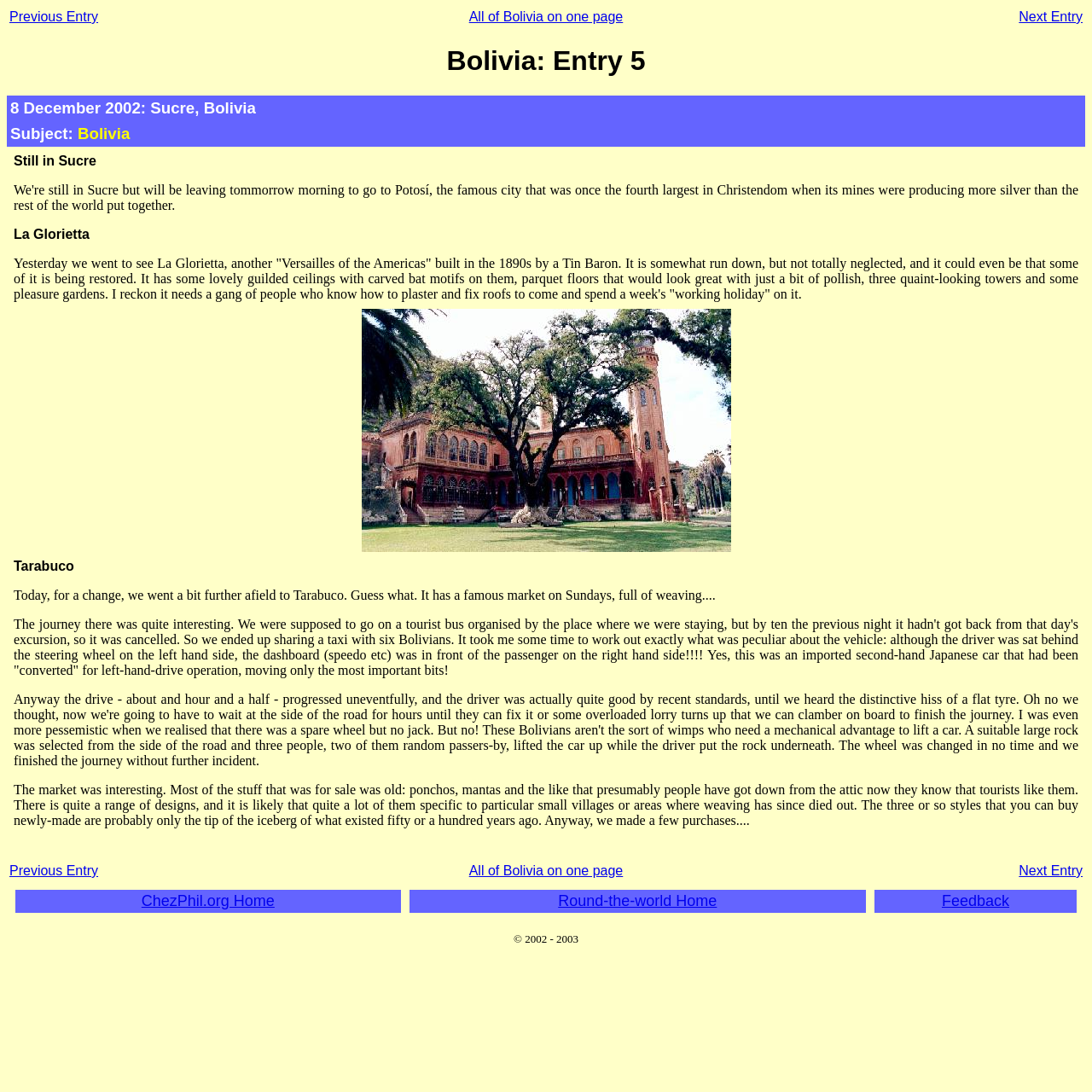Identify the bounding box coordinates of the element to click to follow this instruction: 'Click on 'Next Entry''. Ensure the coordinates are four float values between 0 and 1, provided as [left, top, right, bottom].

[0.933, 0.009, 0.991, 0.022]